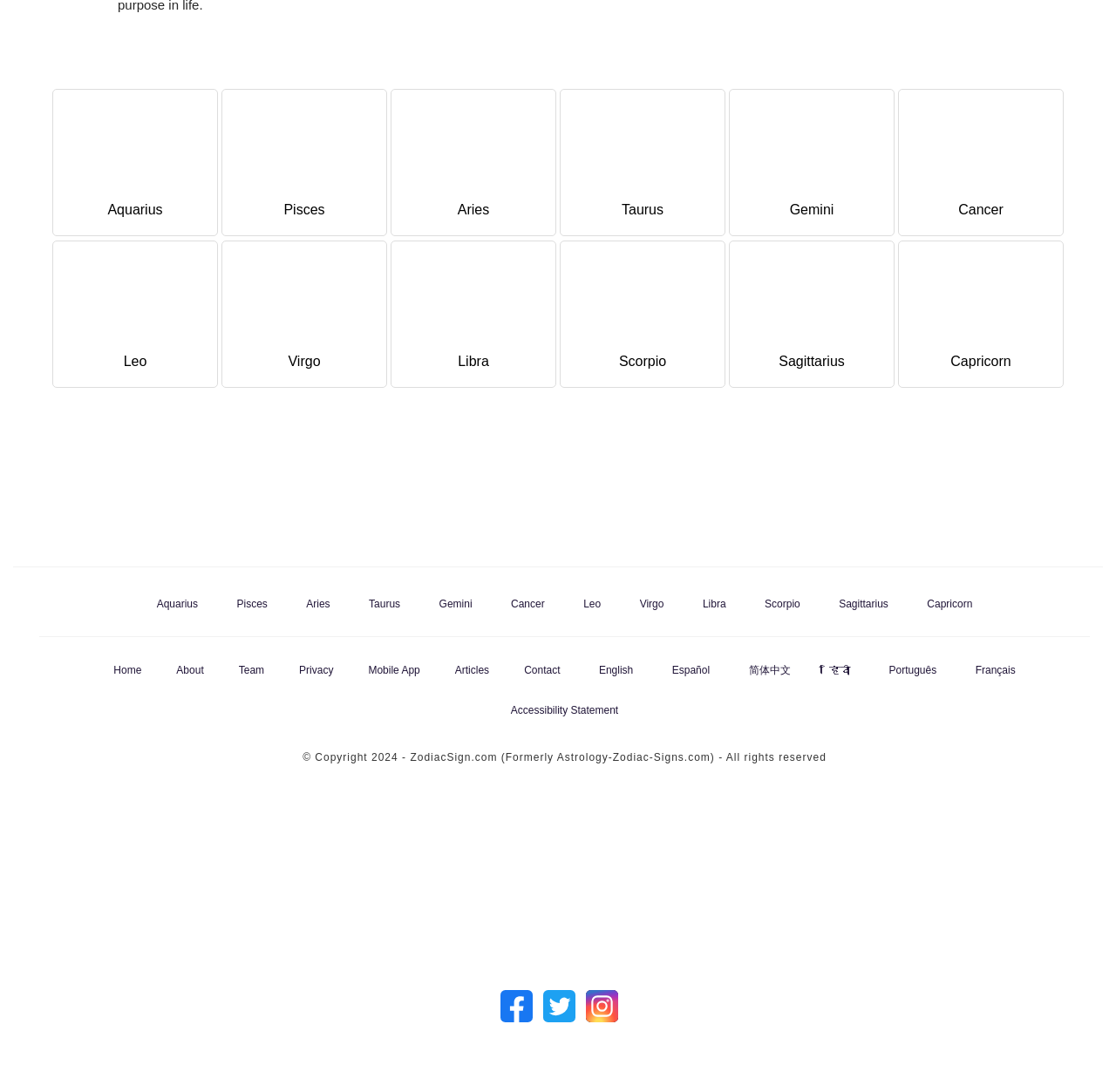How many social media links are there?
Answer the question with as much detail as possible.

I counted the number of social media links, including 'Our Facebook', 'Our Twitter', and 'Our Instagram', and found 3 of them.